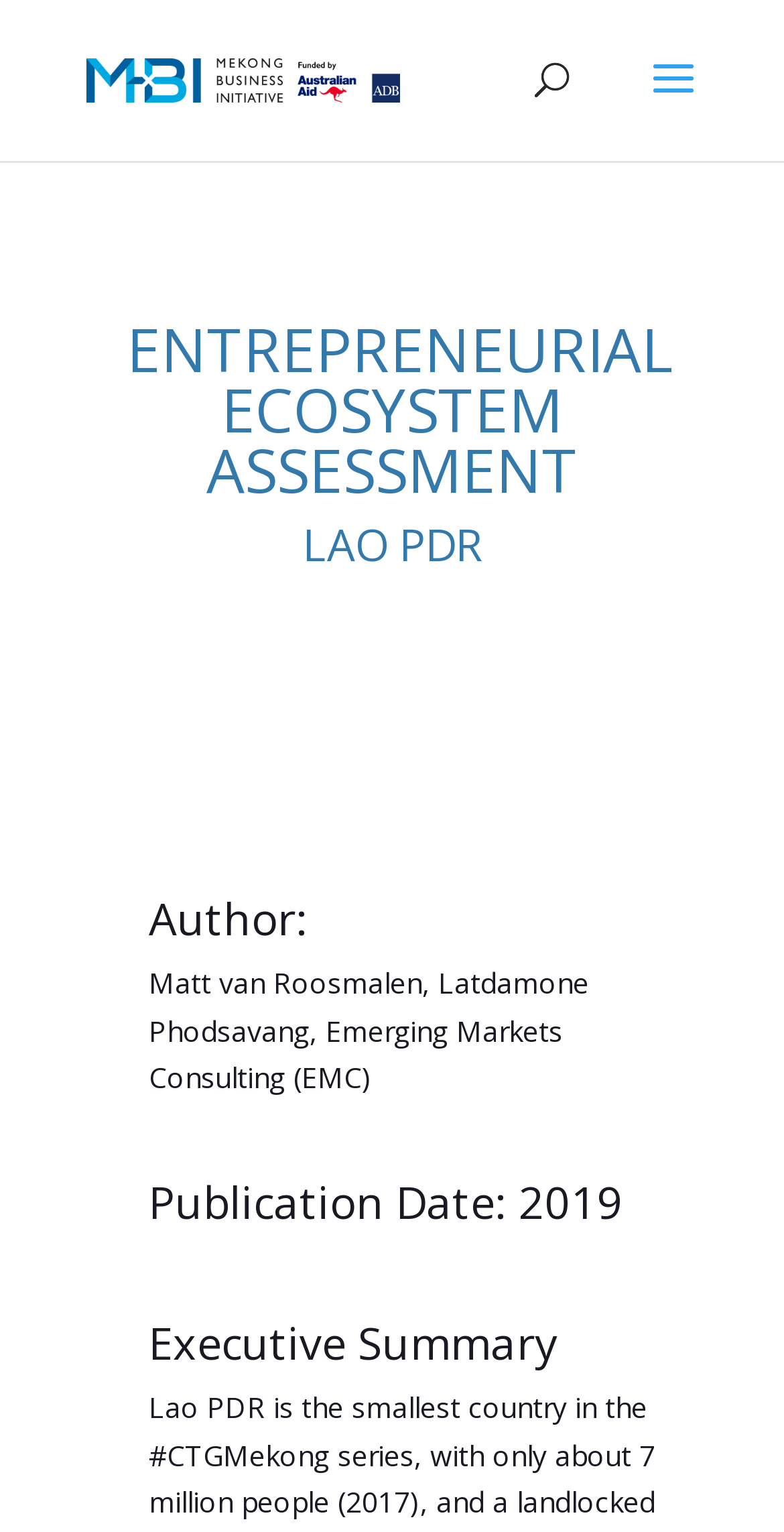How many pages are there in the report?
Use the image to give a comprehensive and detailed response to the question.

I found the page number by looking at the section with the text 'Page 2' and reasoning that if there is a page 2, there must be at least two pages in the report.